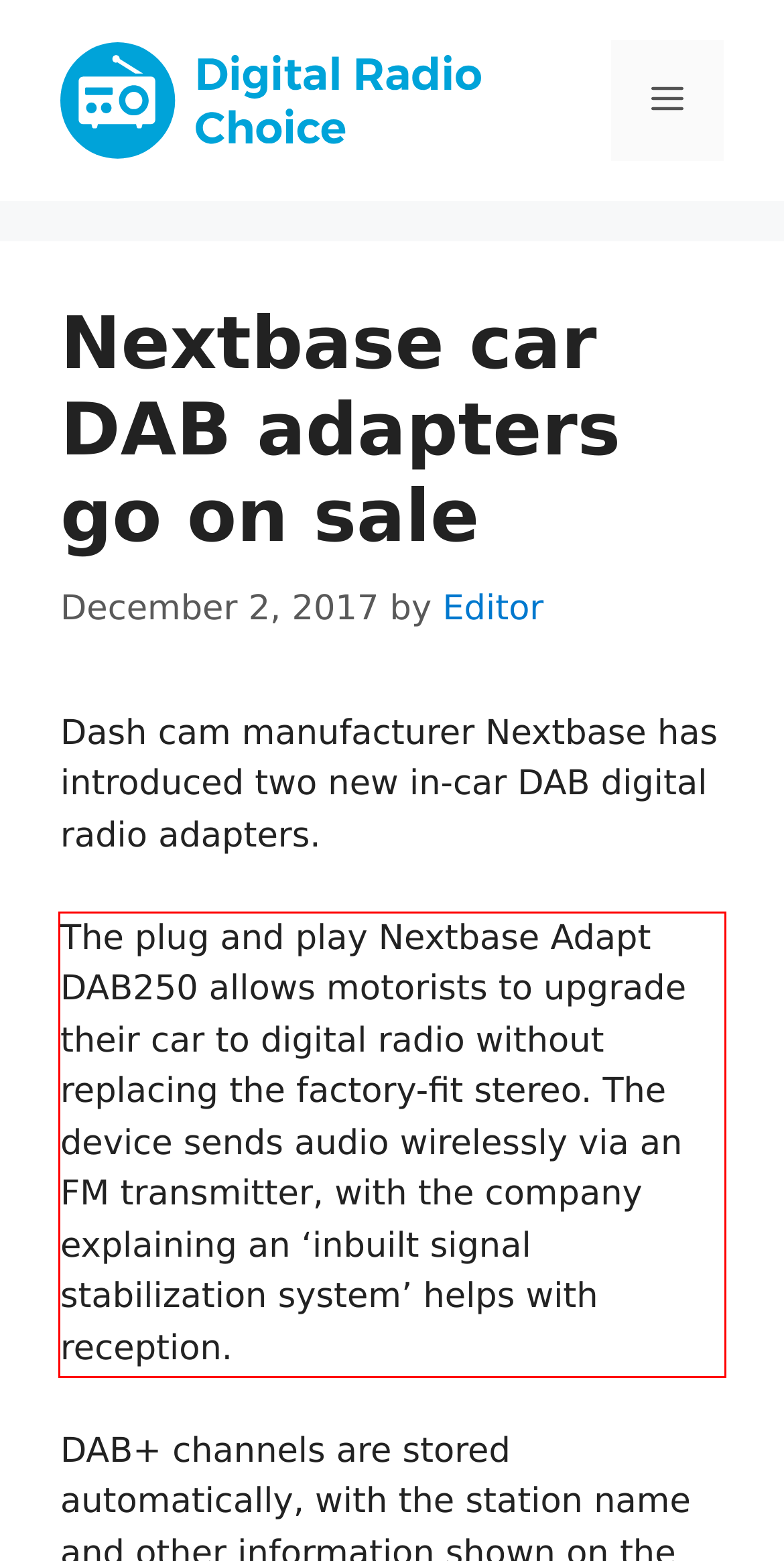You are provided with a screenshot of a webpage that includes a red bounding box. Extract and generate the text content found within the red bounding box.

The plug and play Nextbase Adapt DAB250 allows motorists to upgrade their car to digital radio without replacing the factory-fit stereo. The device sends audio wirelessly via an FM transmitter, with the company explaining an ‘inbuilt signal stabilization system’ helps with reception.